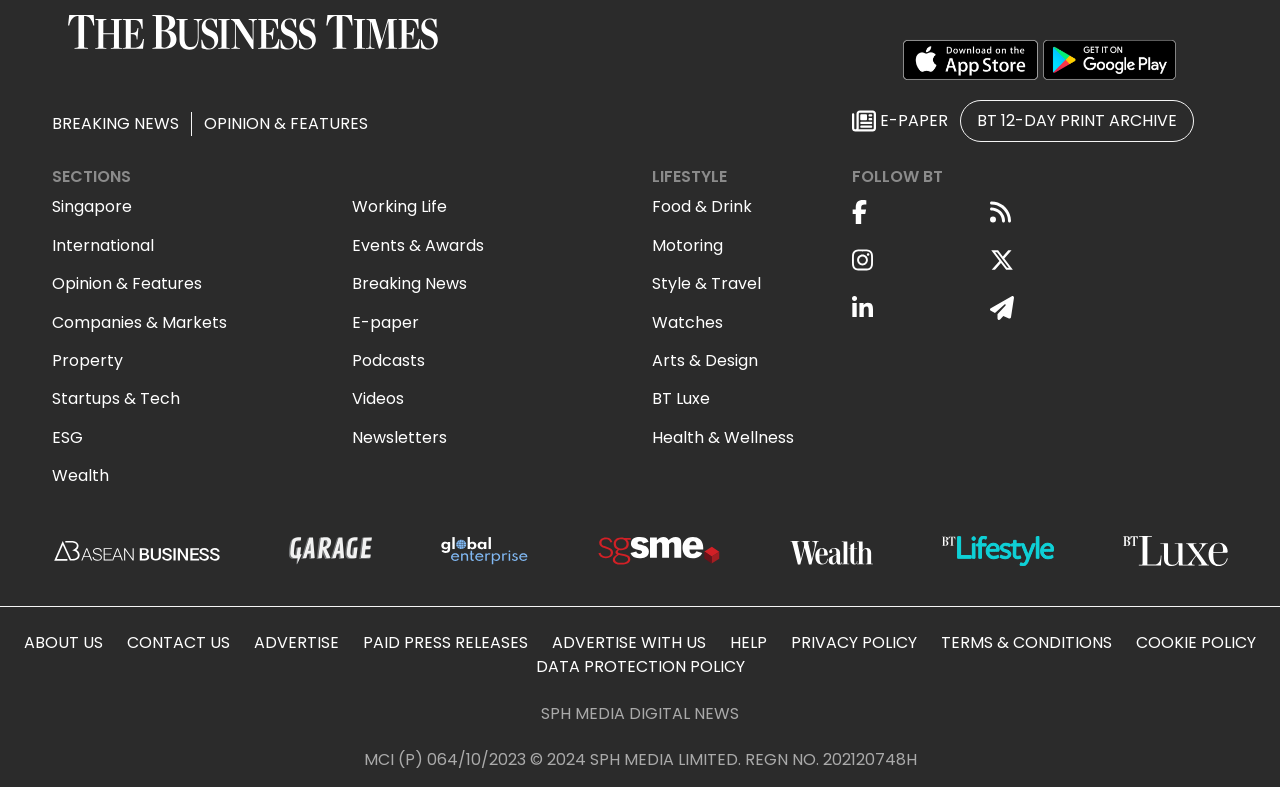Using the information from the screenshot, answer the following question thoroughly:
How many sections are there in the 'SECTIONS' category?

The 'SECTIONS' category is located in the middle of the webpage, and it has 9 links underneath it, which are 'Singapore', 'International', 'Opinion & Features', 'Companies & Markets', 'Property', 'Startups & Tech', 'ESG', 'Wealth', and 'Working Life'.